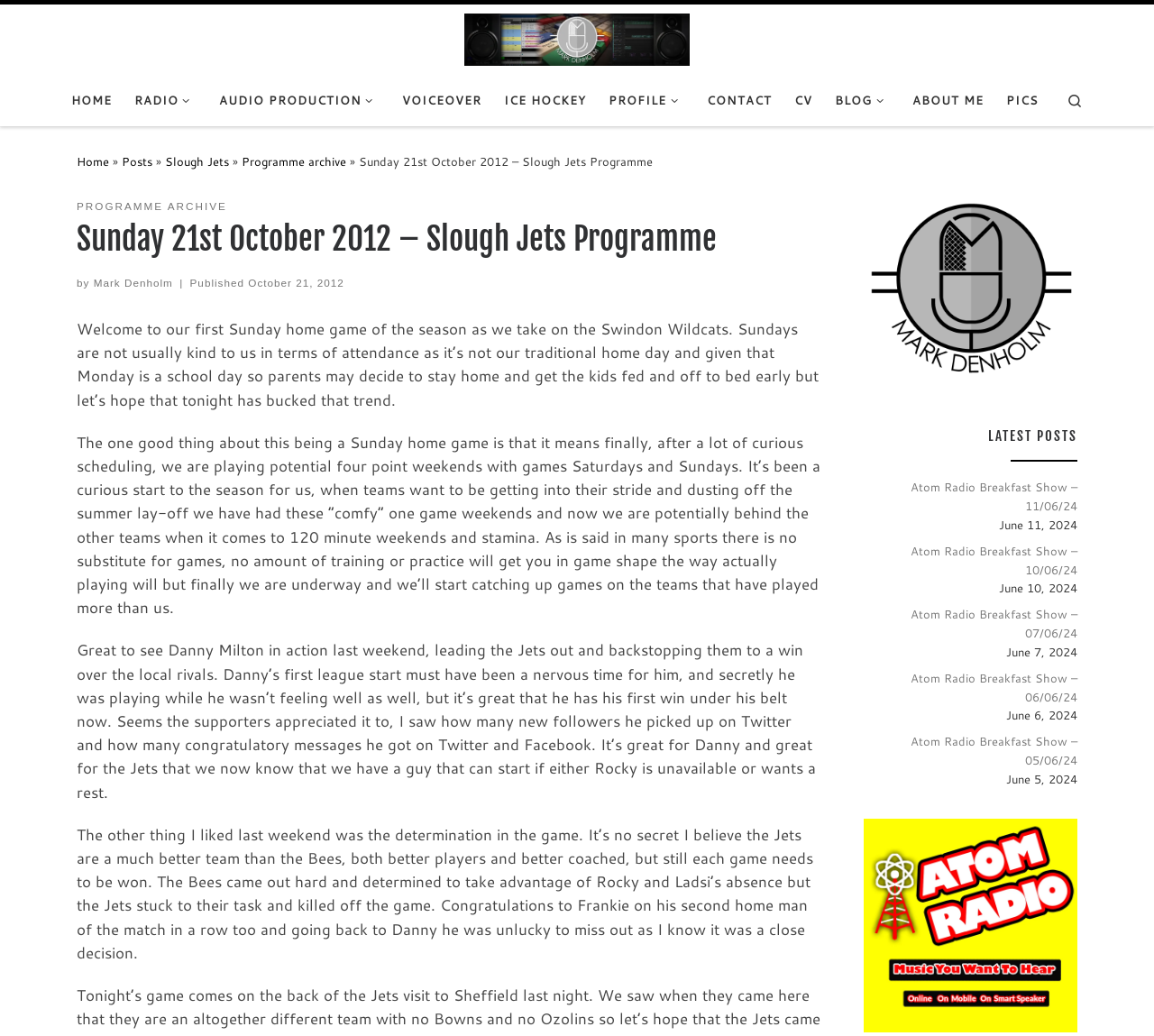Identify the bounding box coordinates for the element you need to click to achieve the following task: "Search for something". Provide the bounding box coordinates as four float numbers between 0 and 1, in the form [left, top, right, bottom].

[0.912, 0.072, 0.95, 0.122]